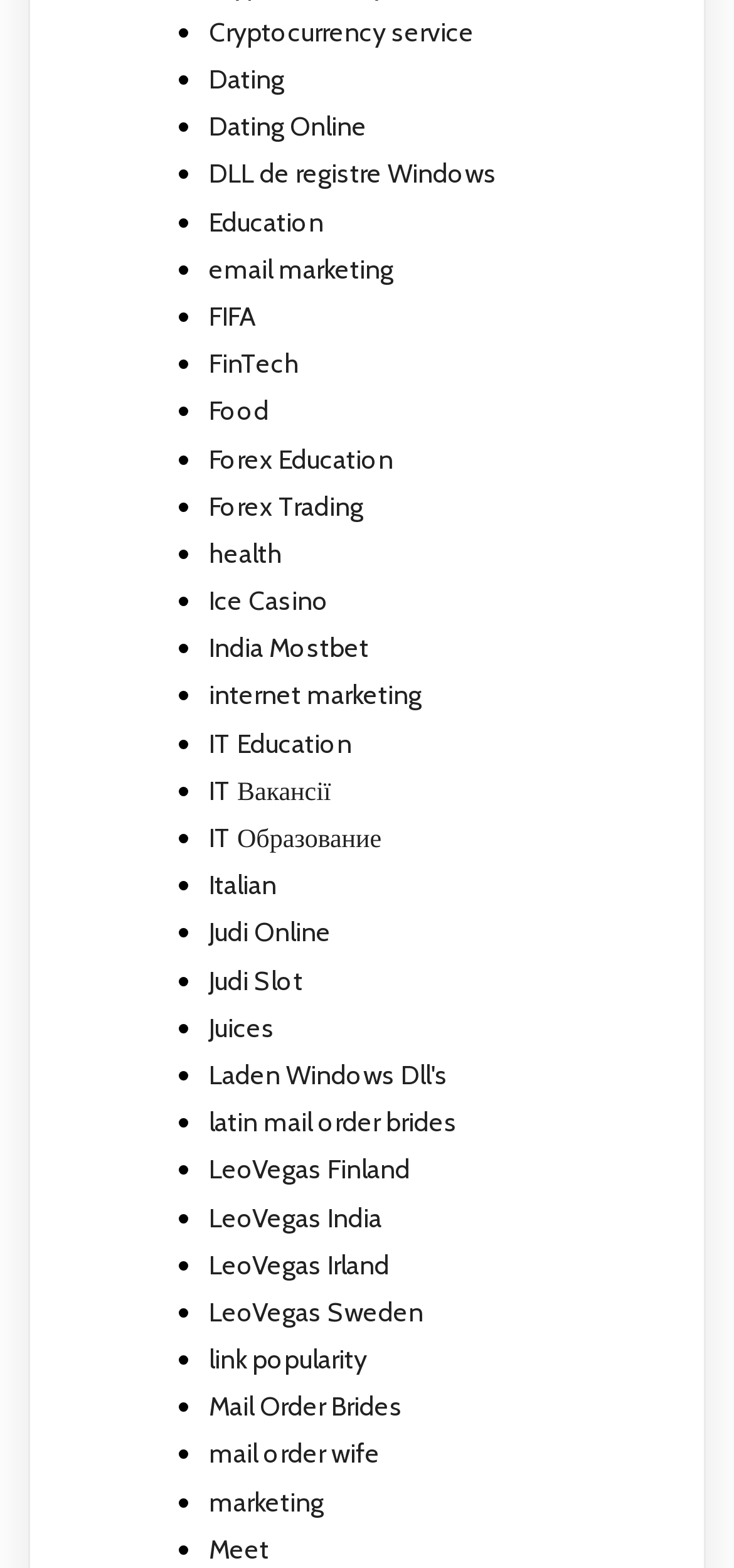Identify the bounding box coordinates of the clickable region required to complete the instruction: "Check out LeoVegas Finland". The coordinates should be given as four float numbers within the range of 0 and 1, i.e., [left, top, right, bottom].

[0.285, 0.735, 0.559, 0.757]